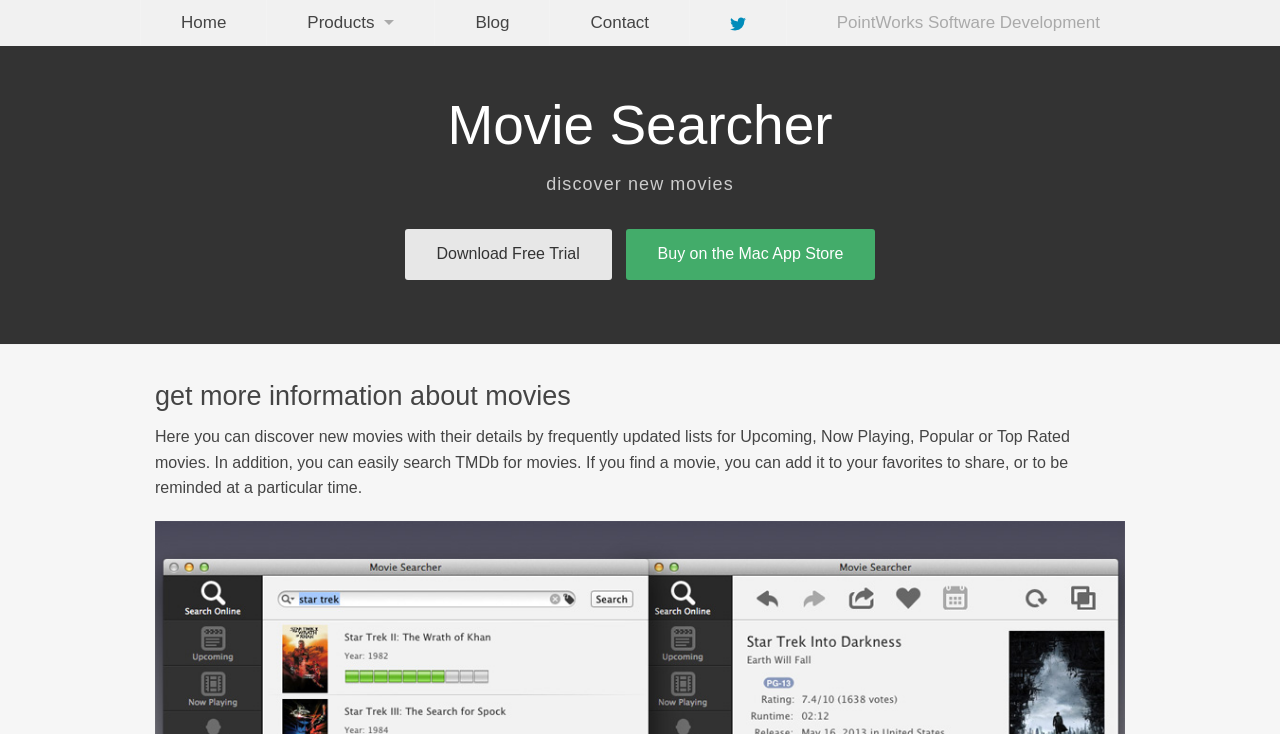Pinpoint the bounding box coordinates of the element that must be clicked to accomplish the following instruction: "search for movies". The coordinates should be in the format of four float numbers between 0 and 1, i.e., [left, top, right, bottom].

[0.209, 0.552, 0.339, 0.613]